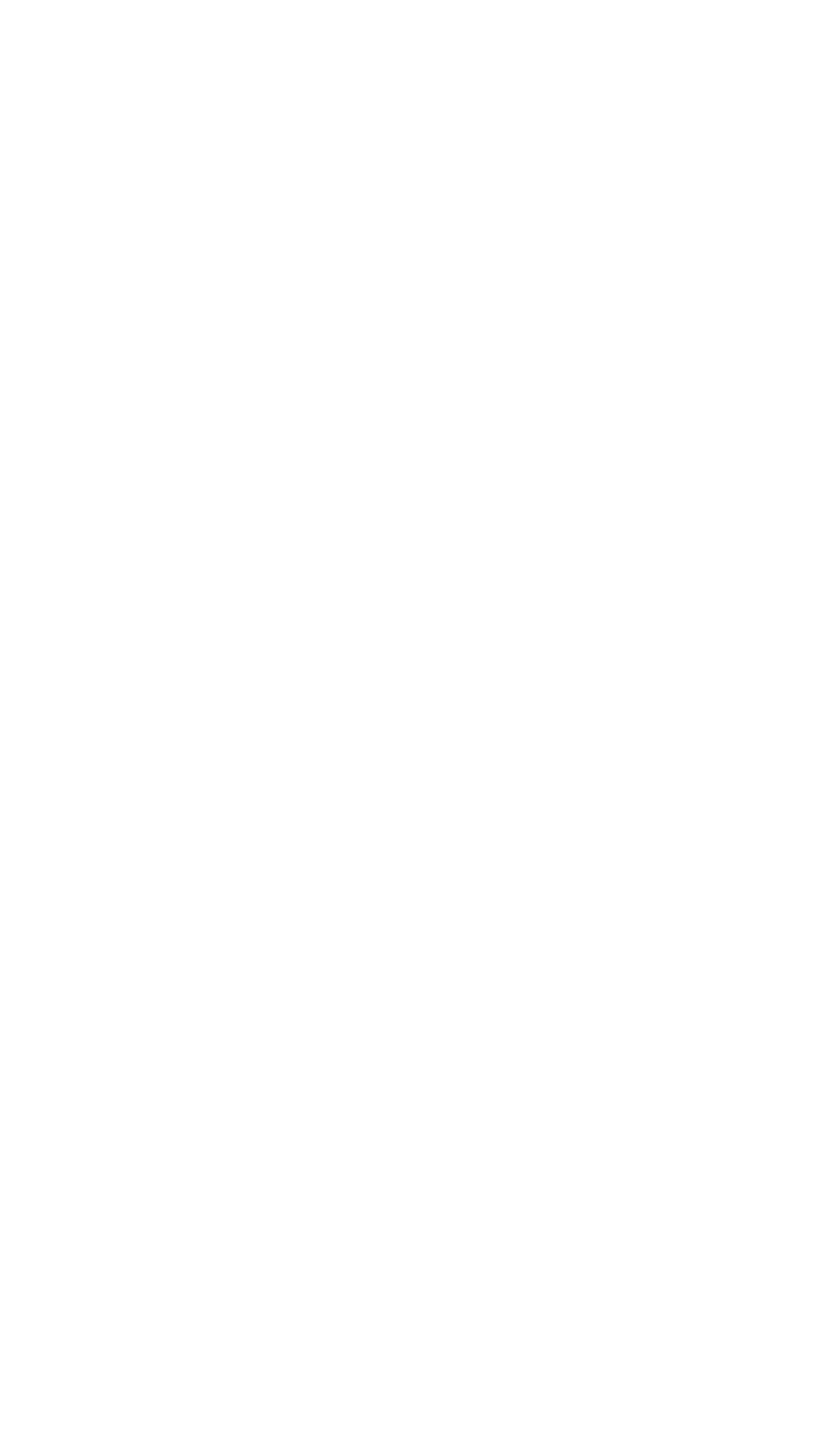Could you find the bounding box coordinates of the clickable area to complete this instruction: "Click on 'Write'"?

[0.062, 0.721, 0.217, 0.783]